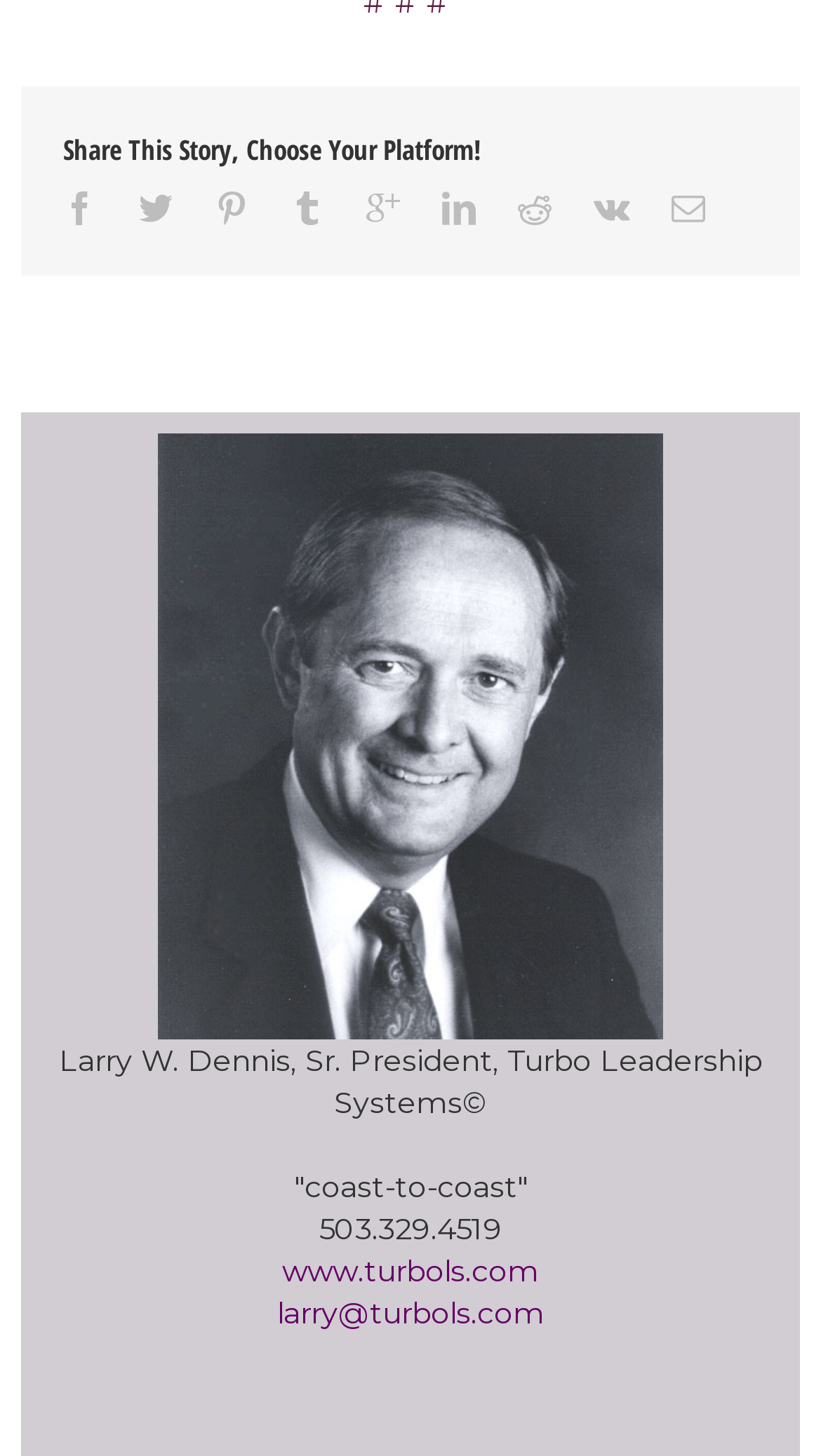Please identify the bounding box coordinates of the element's region that should be clicked to execute the following instruction: "Share this story on social media". The bounding box coordinates must be four float numbers between 0 and 1, i.e., [left, top, right, bottom].

[0.077, 0.131, 0.118, 0.155]